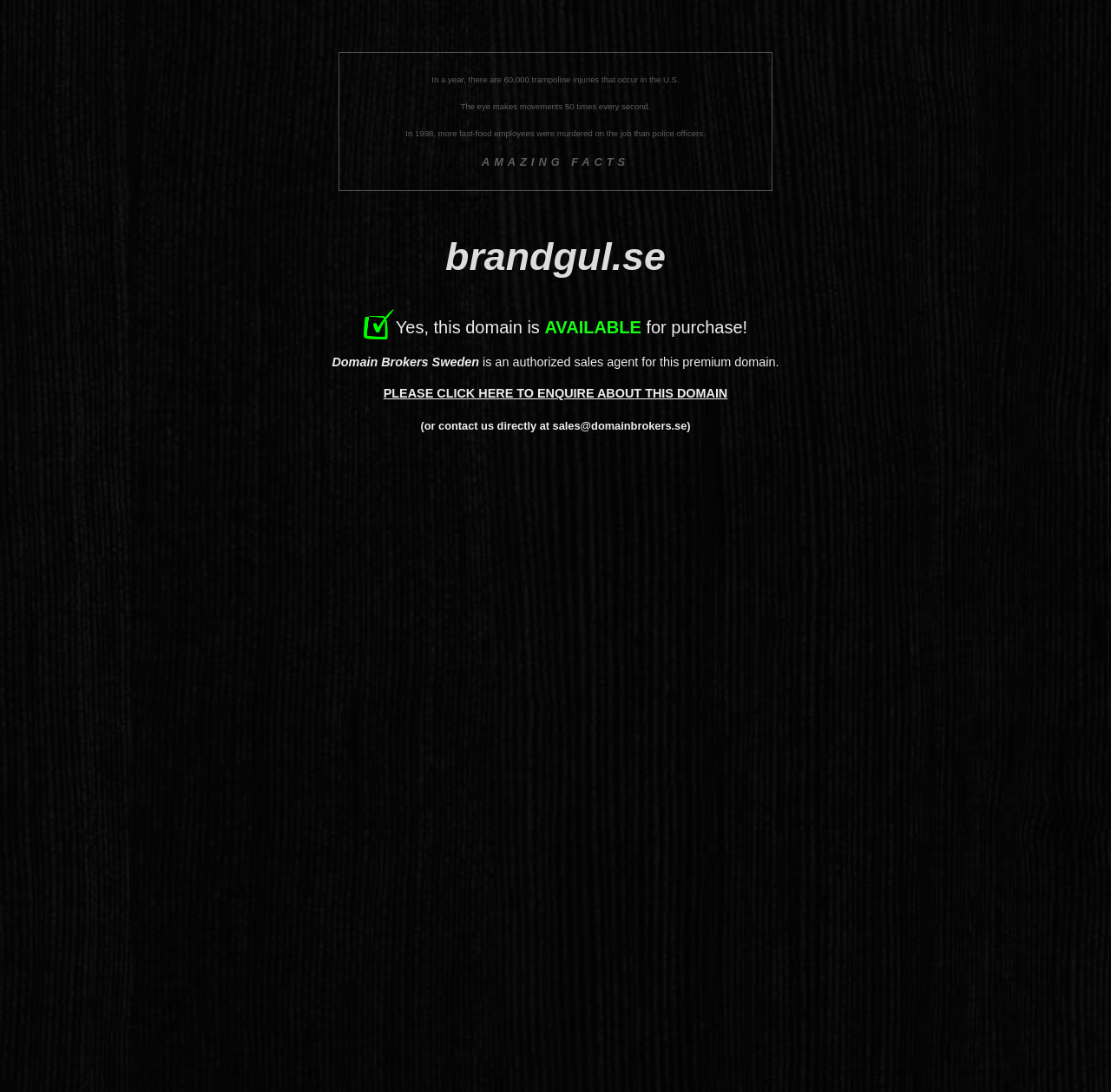Respond to the question below with a single word or phrase: What is the name of the authorized sales agent?

Domain Brokers Sweden